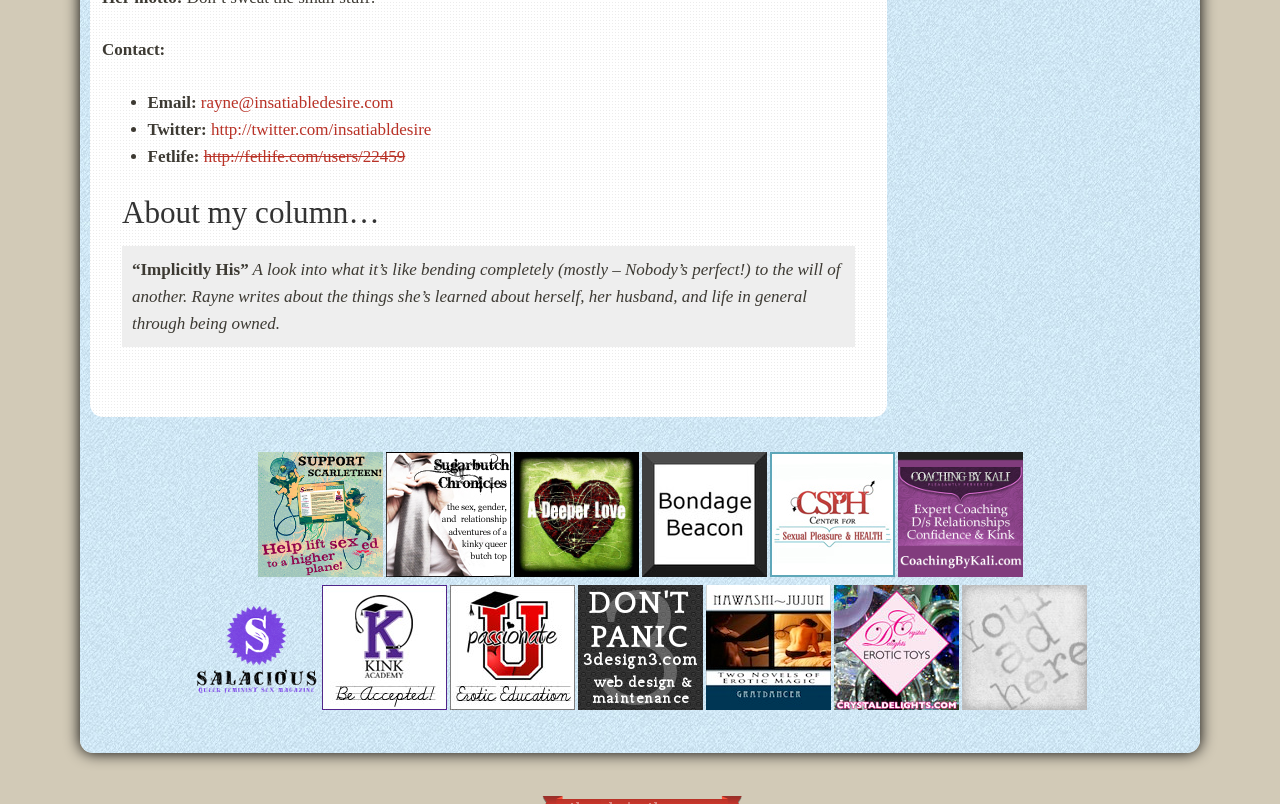Based on the element description title="Graydancer's Novels Nawashi and Jujun", identify the bounding box coordinates for the UI element. The coordinates should be in the format (top-left x, top-left y, bottom-right x, bottom-right y) and within the 0 to 1 range.

[0.551, 0.869, 0.649, 0.887]